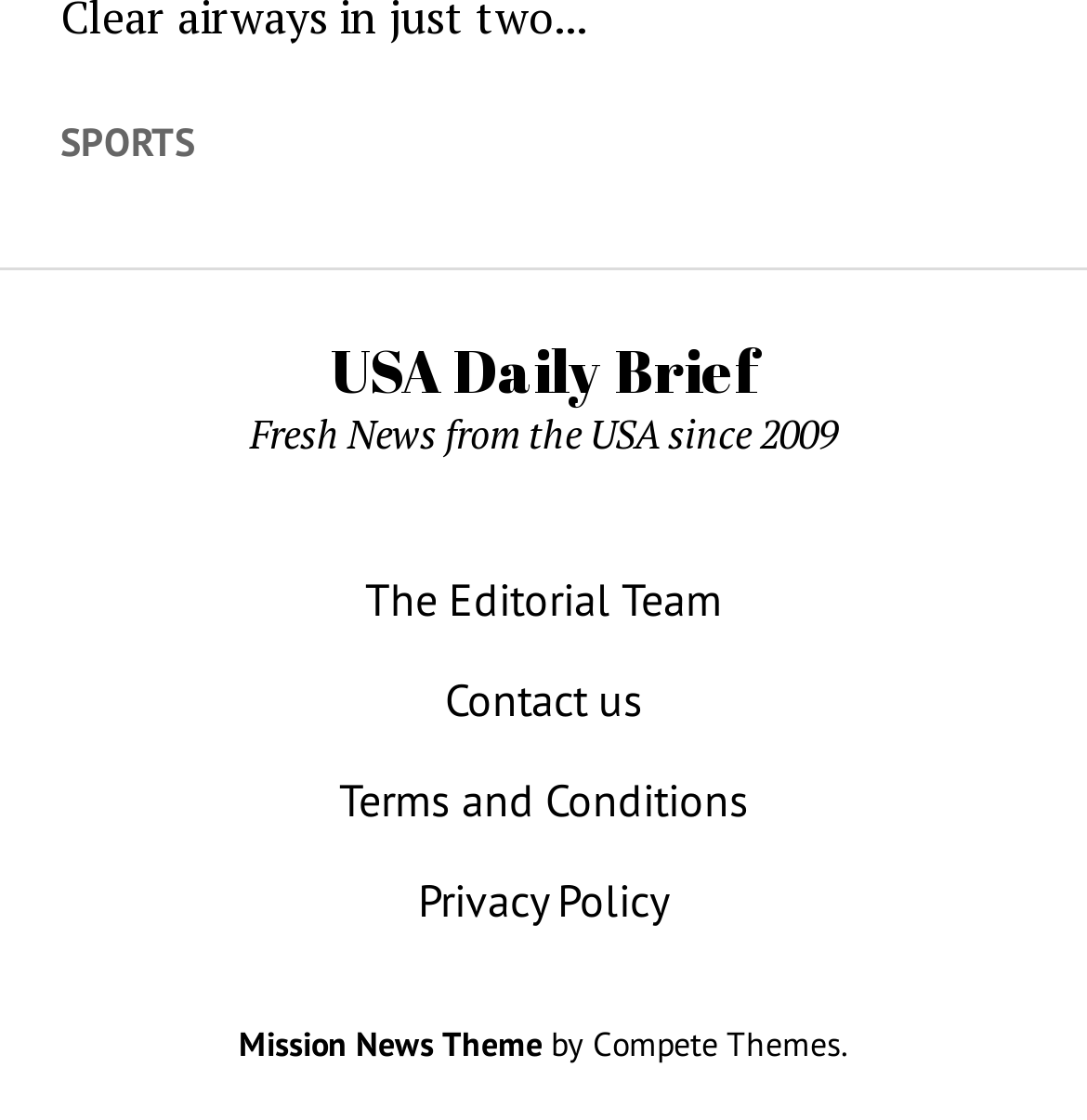Using the image as a reference, answer the following question in as much detail as possible:
What is the tagline of the website?

The tagline of the website is 'Fresh News from the USA since 2009' as indicated by the StaticText element below the 'USA Daily Brief' link.